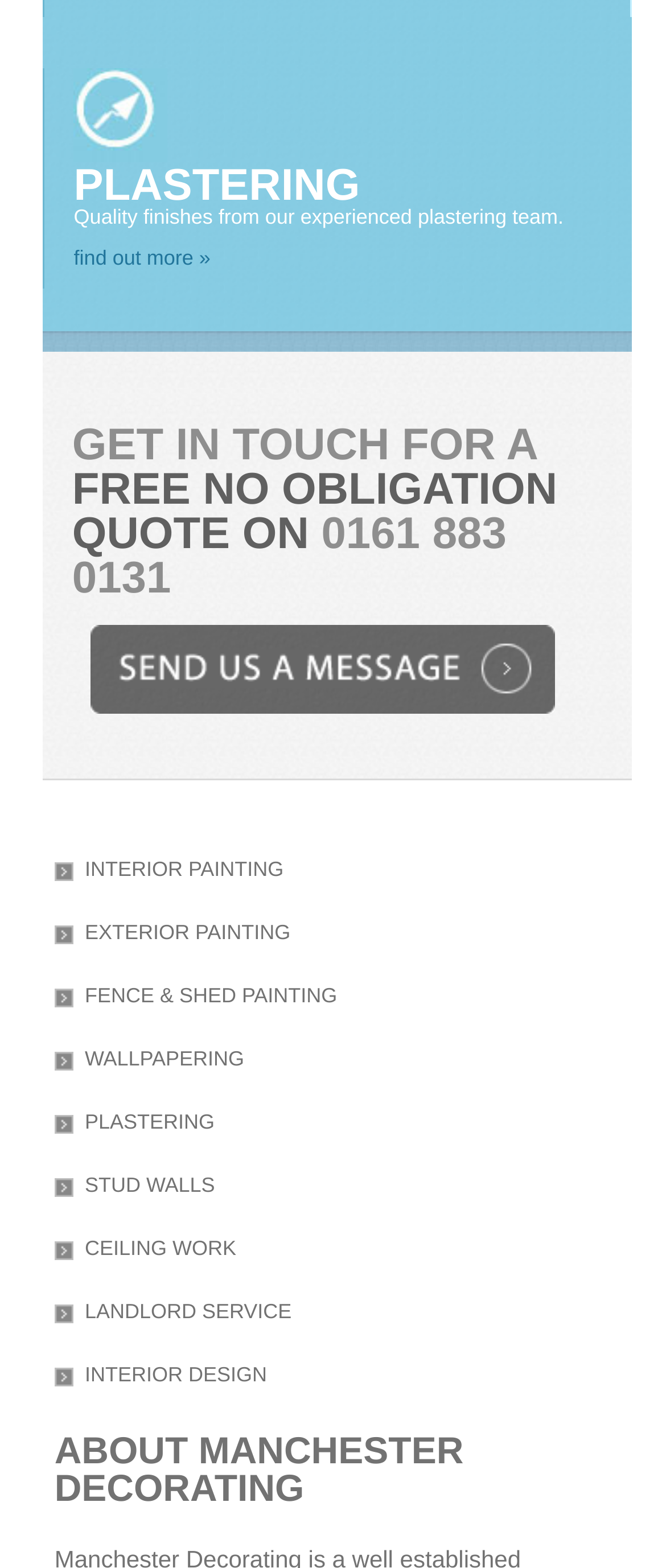Please find the bounding box coordinates of the element that you should click to achieve the following instruction: "Click on 'find out more »'". The coordinates should be presented as four float numbers between 0 and 1: [left, top, right, bottom].

[0.111, 0.158, 0.905, 0.184]